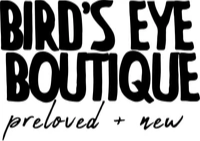Provide a one-word or one-phrase answer to the question:
What is the focus of the boutique's fashion?

Sustainable fashion